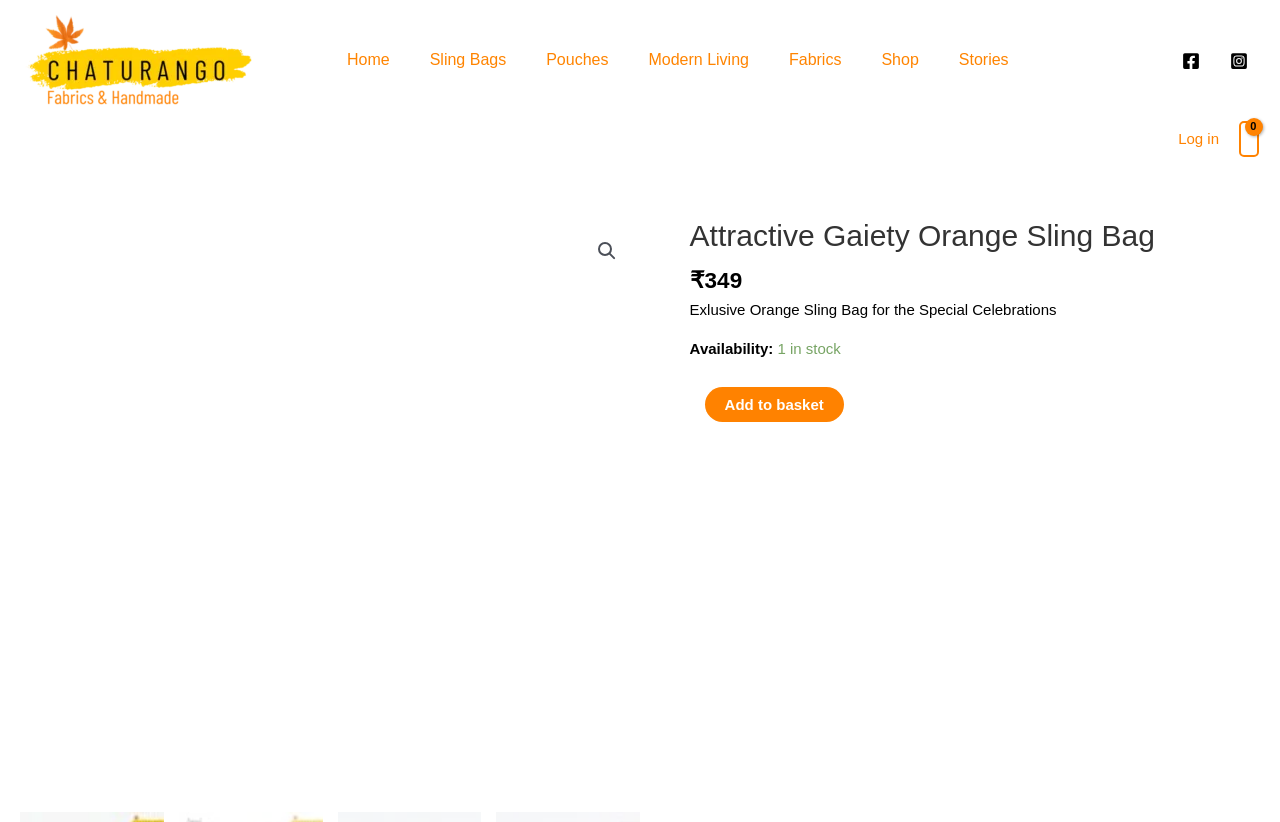Please specify the bounding box coordinates of the clickable region necessary for completing the following instruction: "Add to basket". The coordinates must consist of four float numbers between 0 and 1, i.e., [left, top, right, bottom].

[0.55, 0.47, 0.659, 0.513]